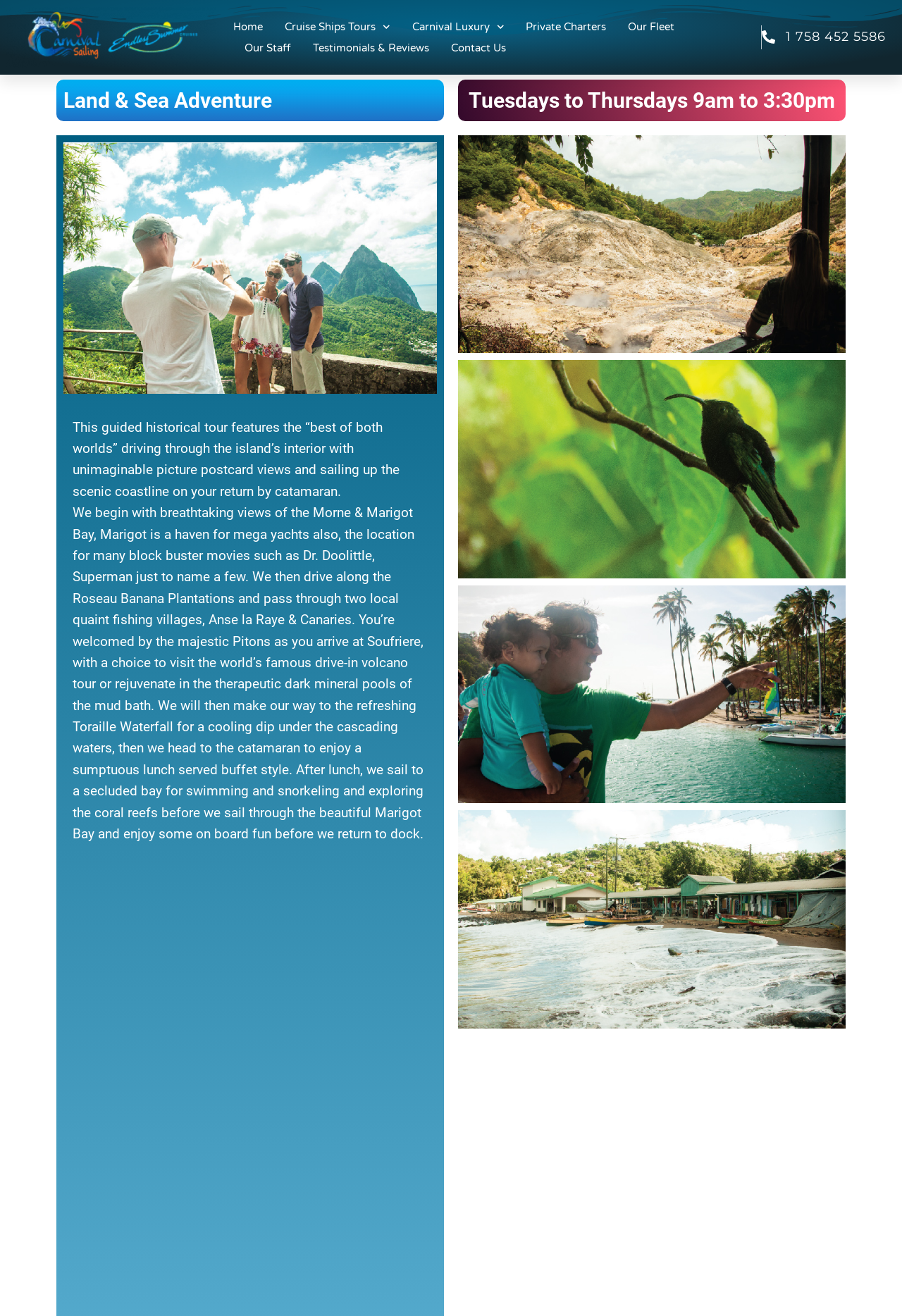Examine the image and give a thorough answer to the following question:
What is the duration of the Land & Sea Adventure tour?

I found the answer by looking at the heading 'Tuesdays to Thursdays 9am to 3:30pm' which indicates the duration of the tour.